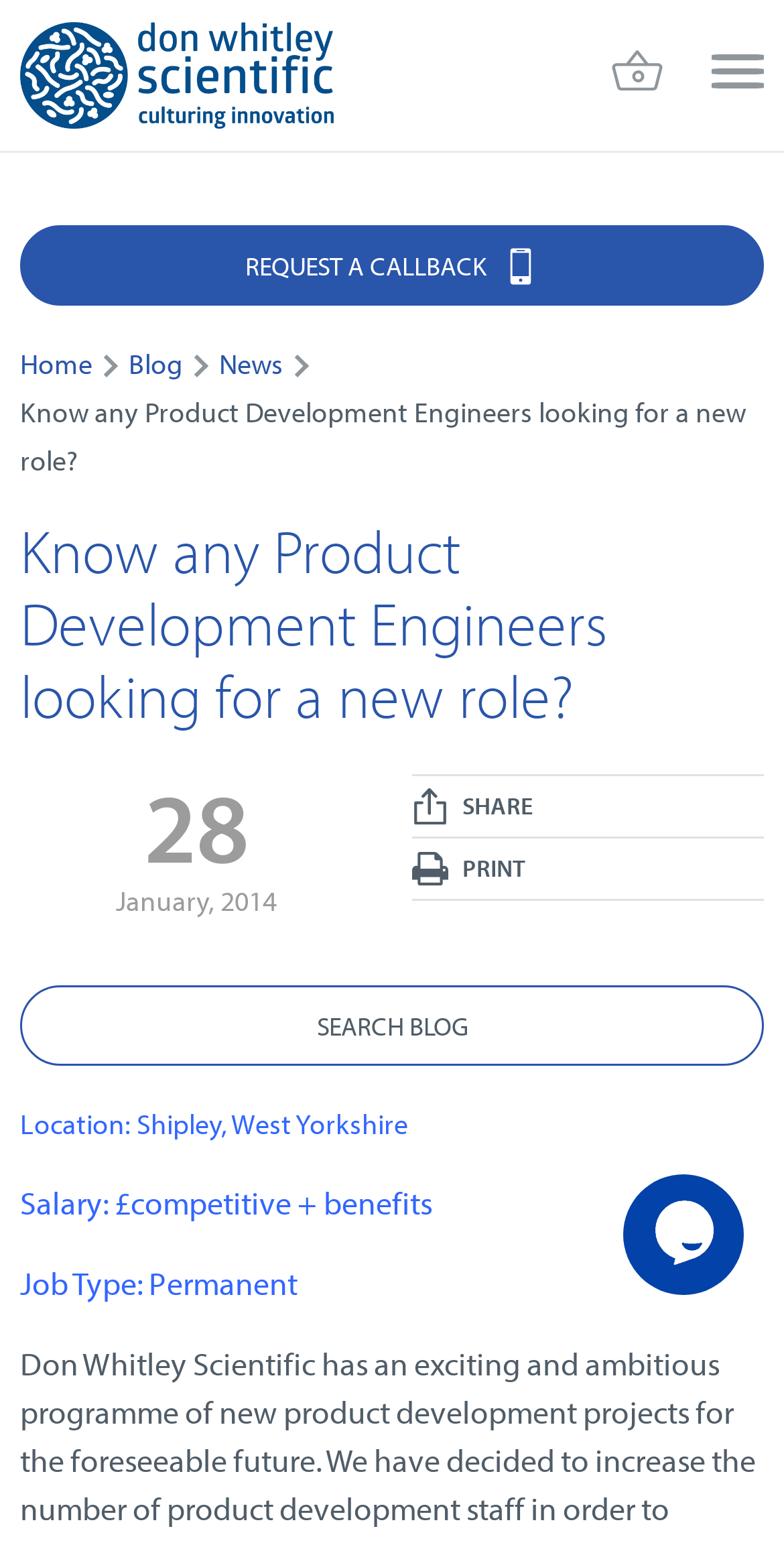Locate the bounding box coordinates of the region to be clicked to comply with the following instruction: "Request a callback". The coordinates must be four float numbers between 0 and 1, in the form [left, top, right, bottom].

[0.026, 0.146, 0.974, 0.198]